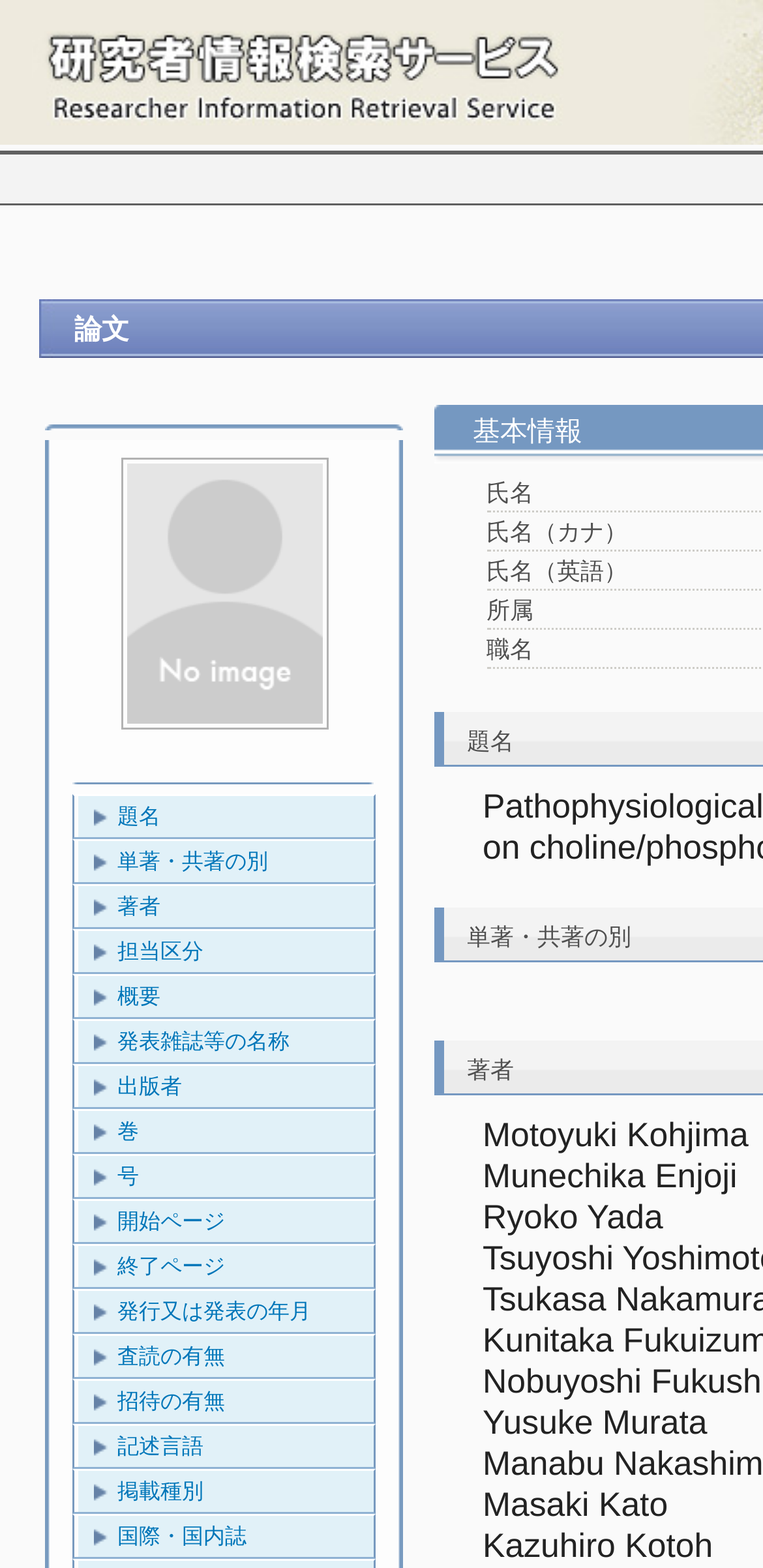Locate the bounding box coordinates of the clickable part needed for the task: "Click 著者".

[0.103, 0.565, 0.49, 0.592]